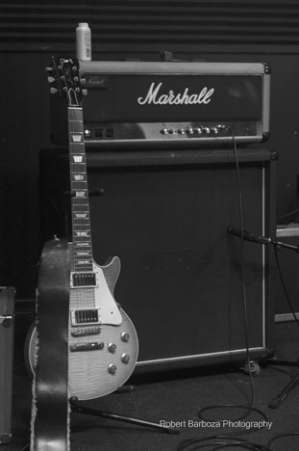Is the image in color or black and white?
Provide a concise answer using a single word or phrase based on the image.

Black and white